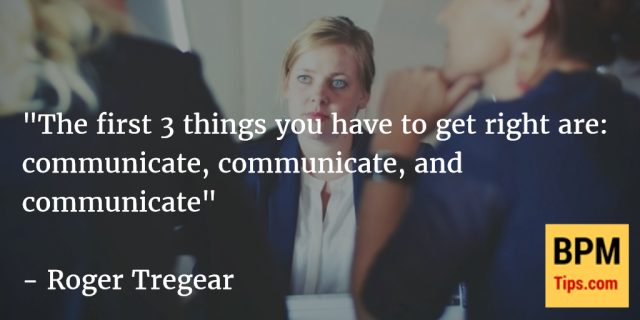What is the name of the organization associated with the logo in the corner?
Answer the question with a single word or phrase derived from the image.

BPM Tips